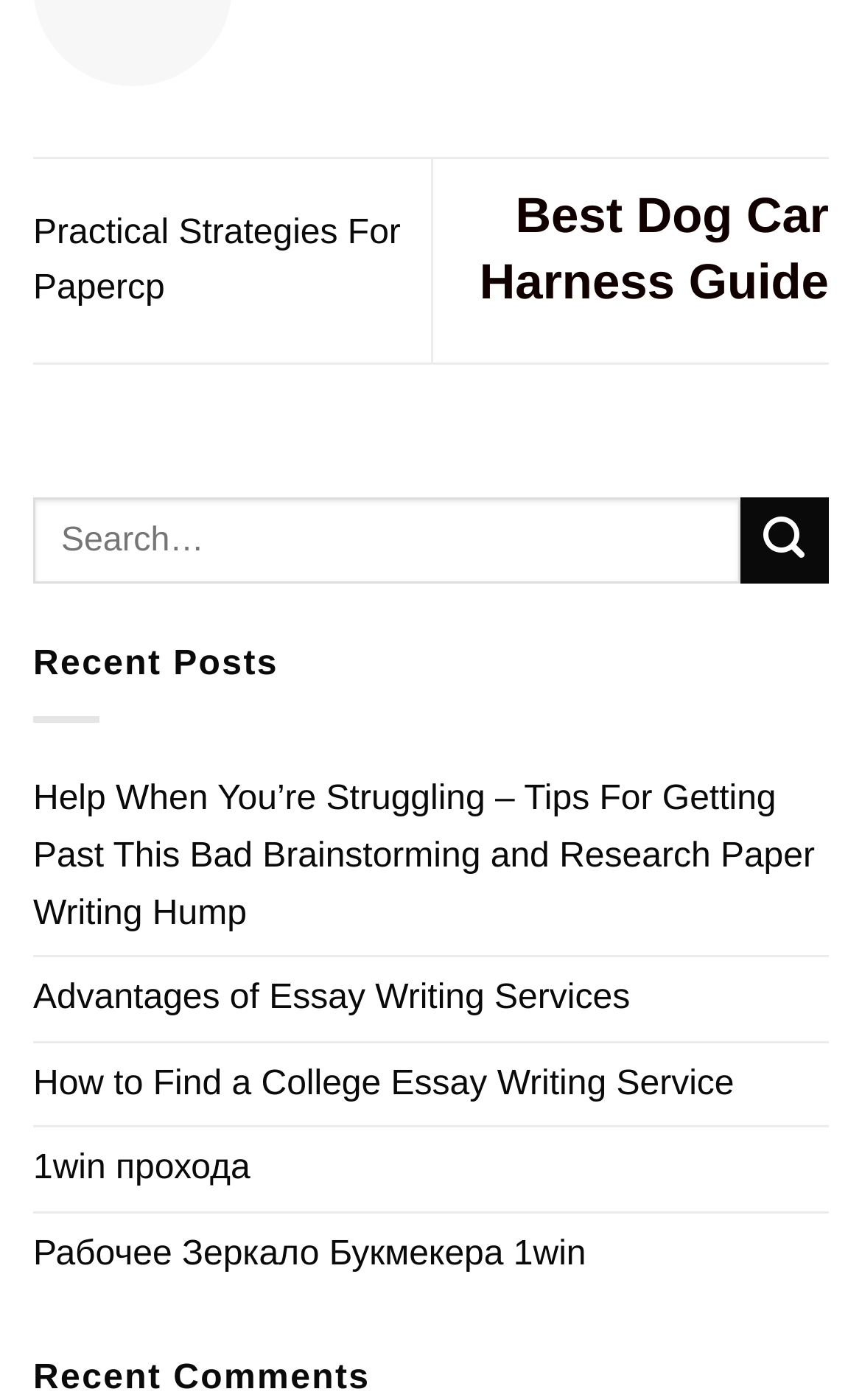Provide a brief response to the question using a single word or phrase: 
What is the text of the second link?

Best Dog Car Harness Guide